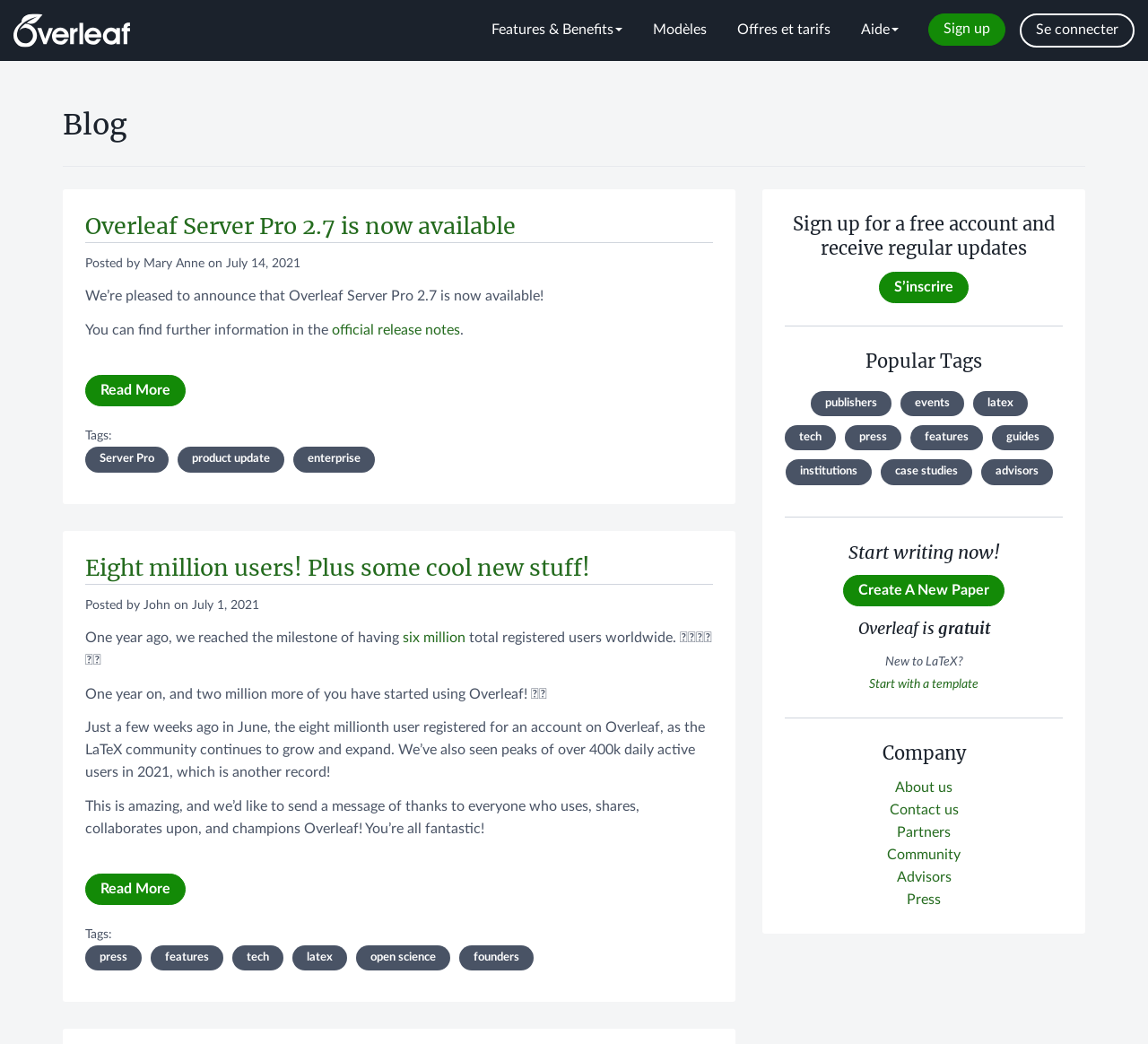What is the purpose of the 'Create A New Paper' button?
Answer the question with a thorough and detailed explanation.

I inferred the purpose of the 'Create A New Paper' button by looking at its context. The button is located in a section that says 'Start writing now!' and is surrounded by text that suggests it is related to creating a new paper. Therefore, I conclude that the purpose of the button is to start writing a new paper.